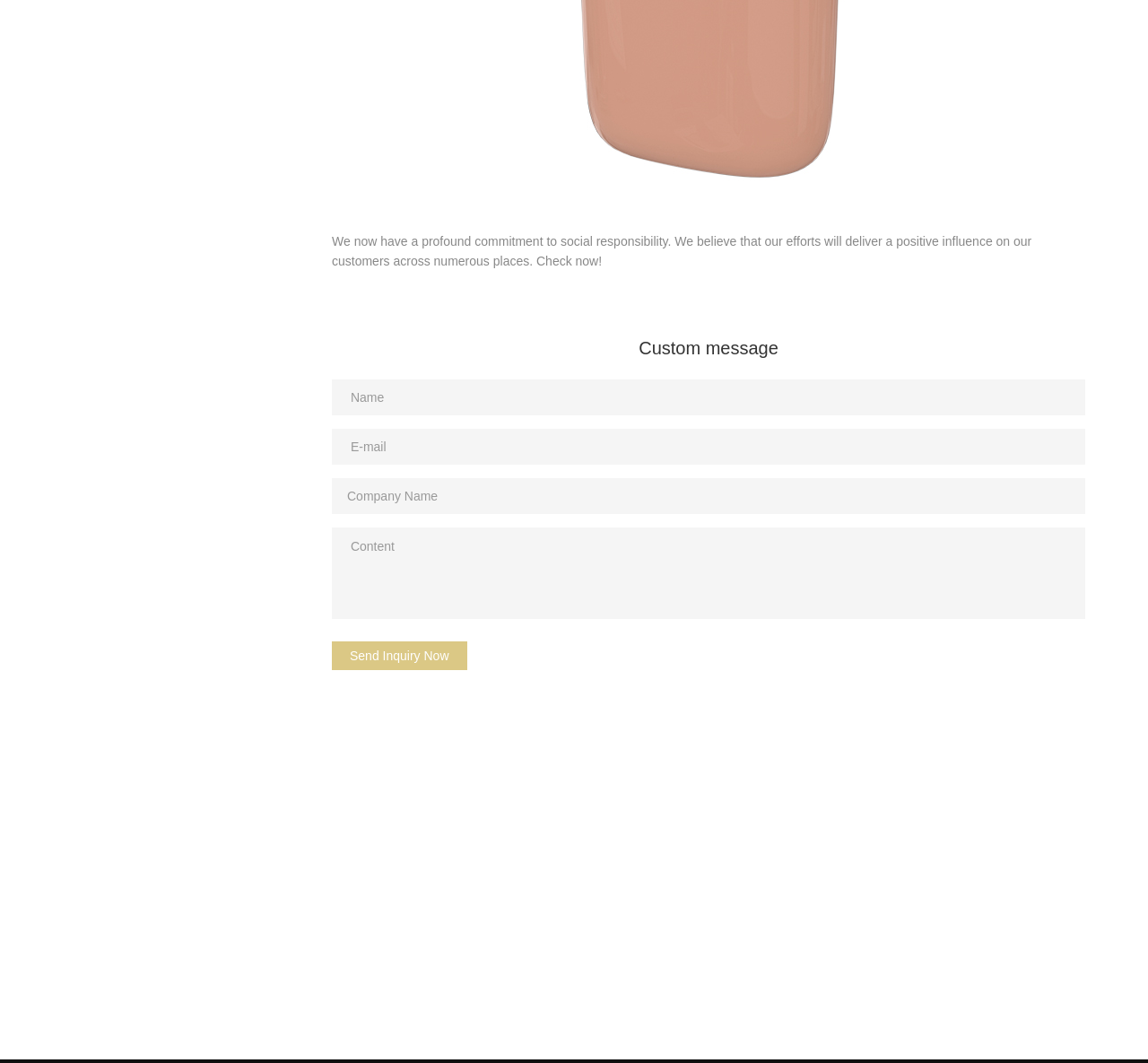What is the function of the 'Send Inquiry Now' button?
Please provide a comprehensive answer based on the visual information in the image.

The 'Send Inquiry Now' button is located below the textboxes, which implies that it is used to submit the user's inquiry after filling in the required information. The button's position and label suggest that it triggers the submission of the form.